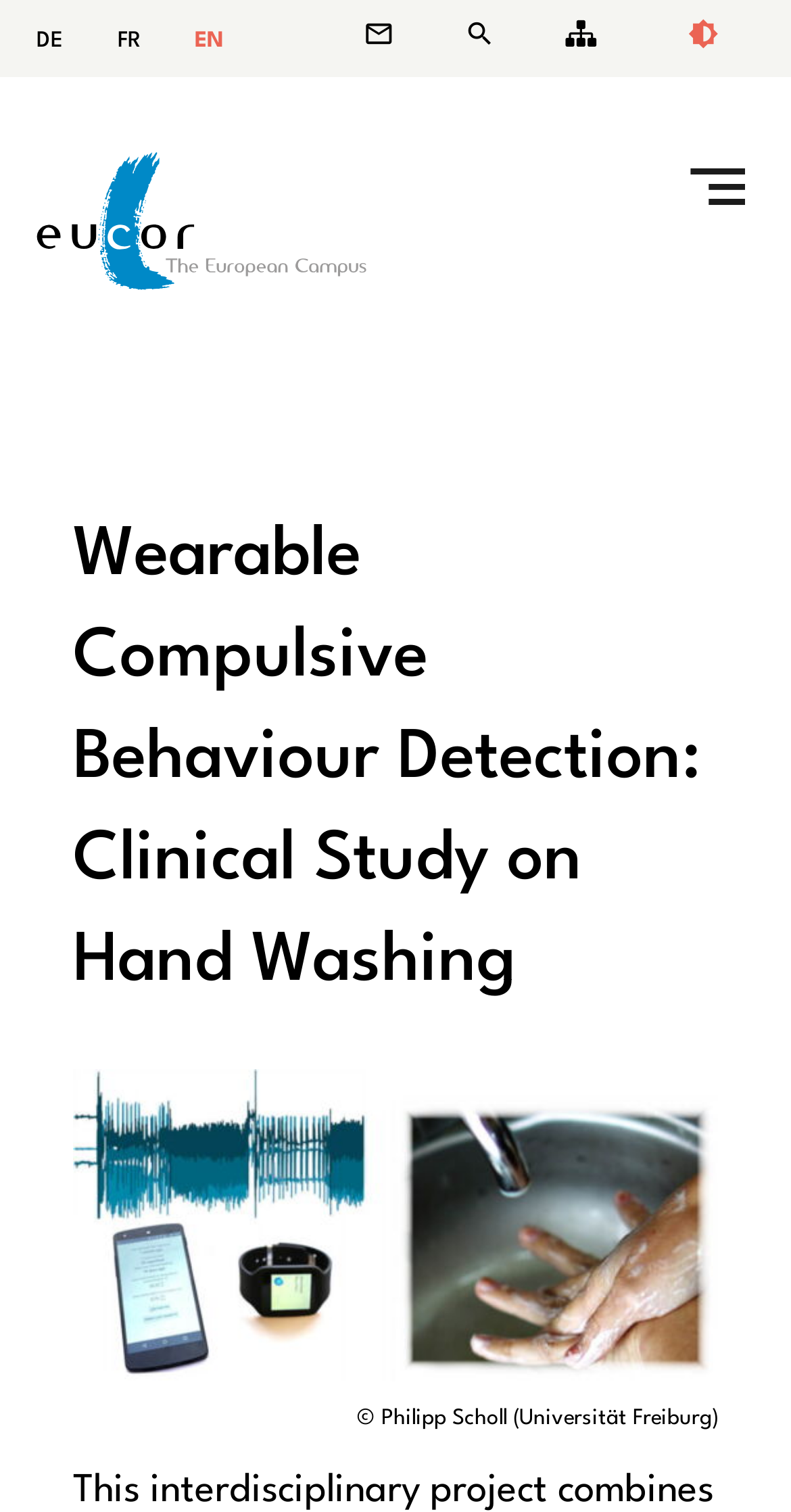Provide the bounding box coordinates of the HTML element described by the text: "parent_node: DE title="Farbschema ändern"".

[0.82, 0.0, 0.954, 0.051]